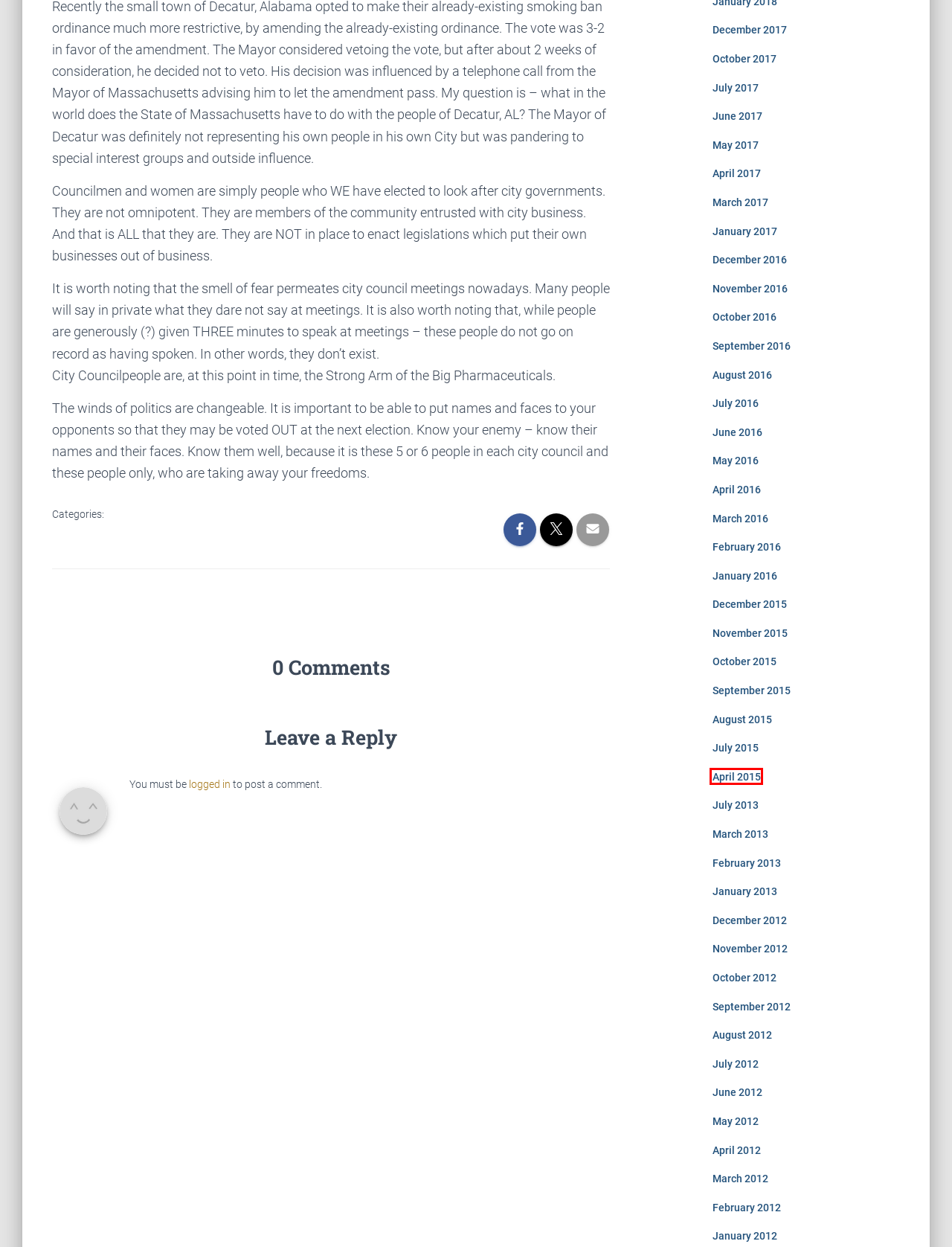You are given a screenshot of a webpage with a red rectangle bounding box. Choose the best webpage description that matches the new webpage after clicking the element in the bounding box. Here are the candidates:
A. April 2017 - Forces International
B. September 2016 - Forces International
C. July 2016 - Forces International
D. February 2012 - Forces International
E. October 2015 - Forces International
F. February 2016 - Forces International
G. April 2015 - Forces International
H. September 2012 - Forces International

G